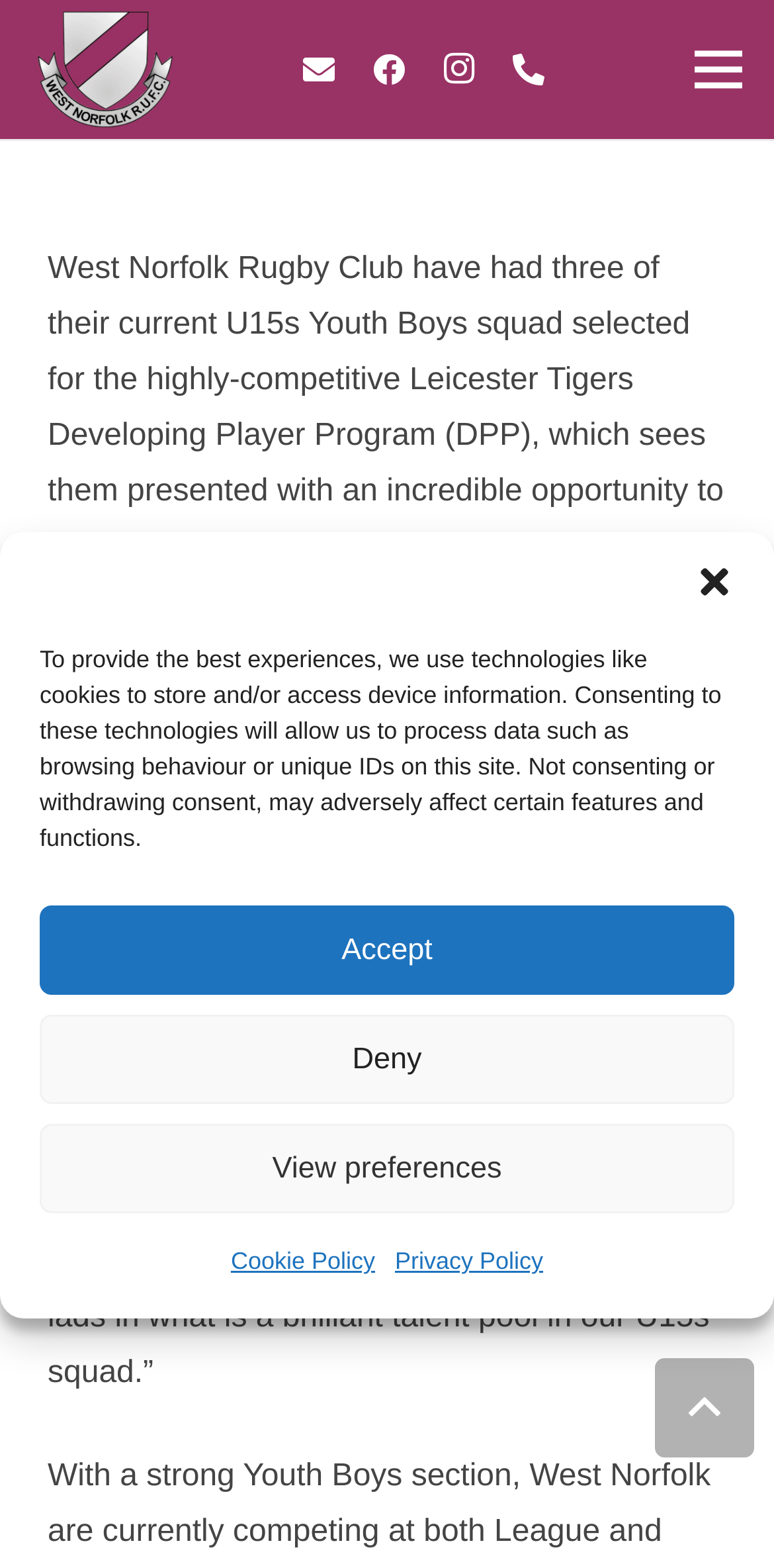Give the bounding box coordinates for the element described by: "aria-label="Link"".

[0.041, 0.006, 0.23, 0.082]